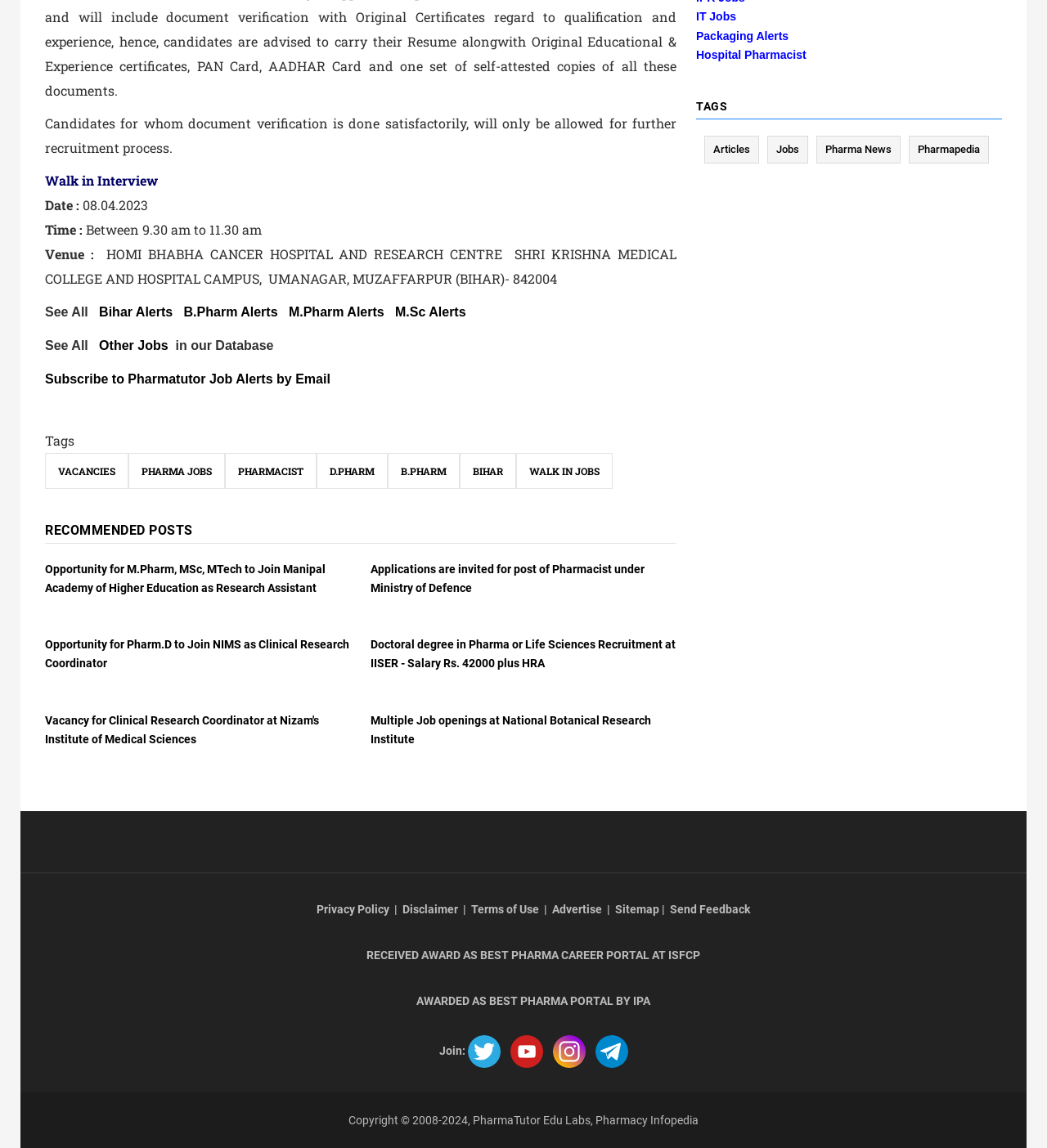Where is the walk-in interview venue located?
Could you please answer the question thoroughly and with as much detail as possible?

The venue of the walk-in interview can be found in the section that provides details about the walk-in interview, which is 'Venue :' followed by 'HOMI BHABHA CANCER HOSPITAL AND RESEARCH CENTRE'.